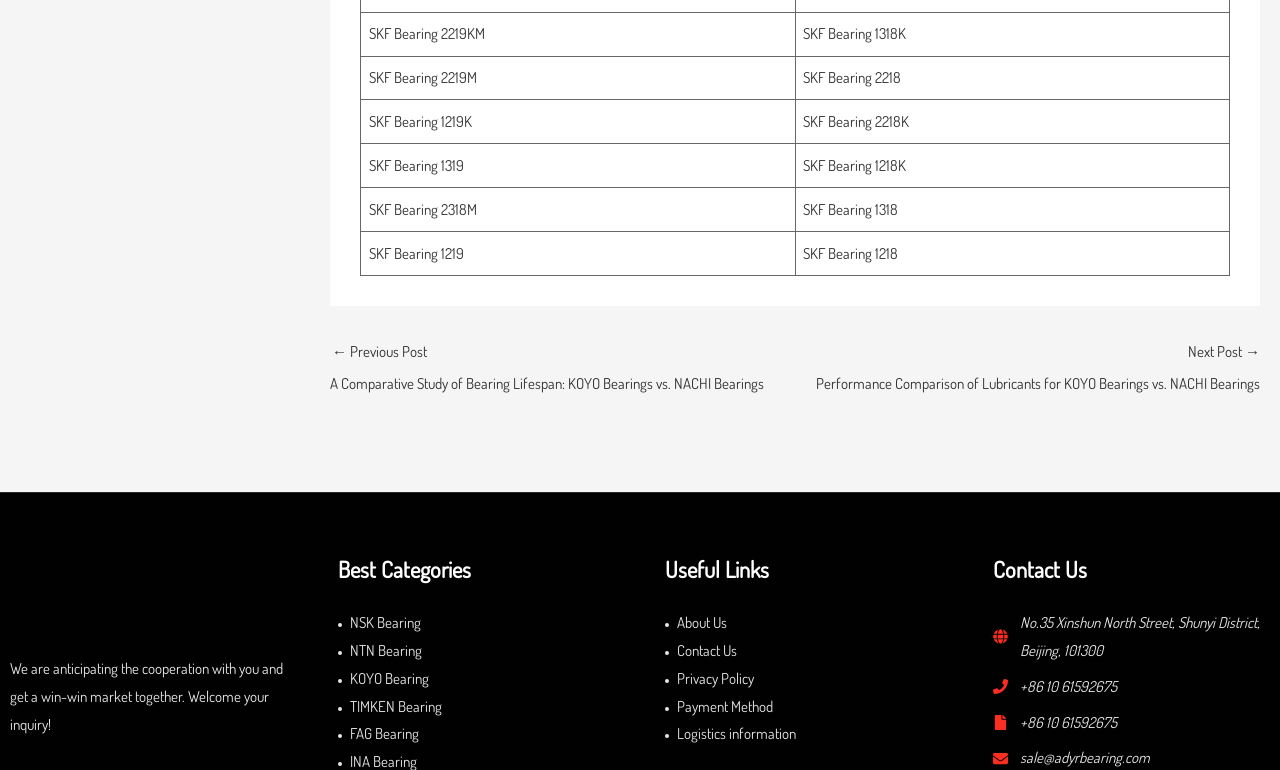Kindly determine the bounding box coordinates for the clickable area to achieve the given instruction: "Click on the link SKF Bearing 2219KM".

[0.288, 0.032, 0.379, 0.056]